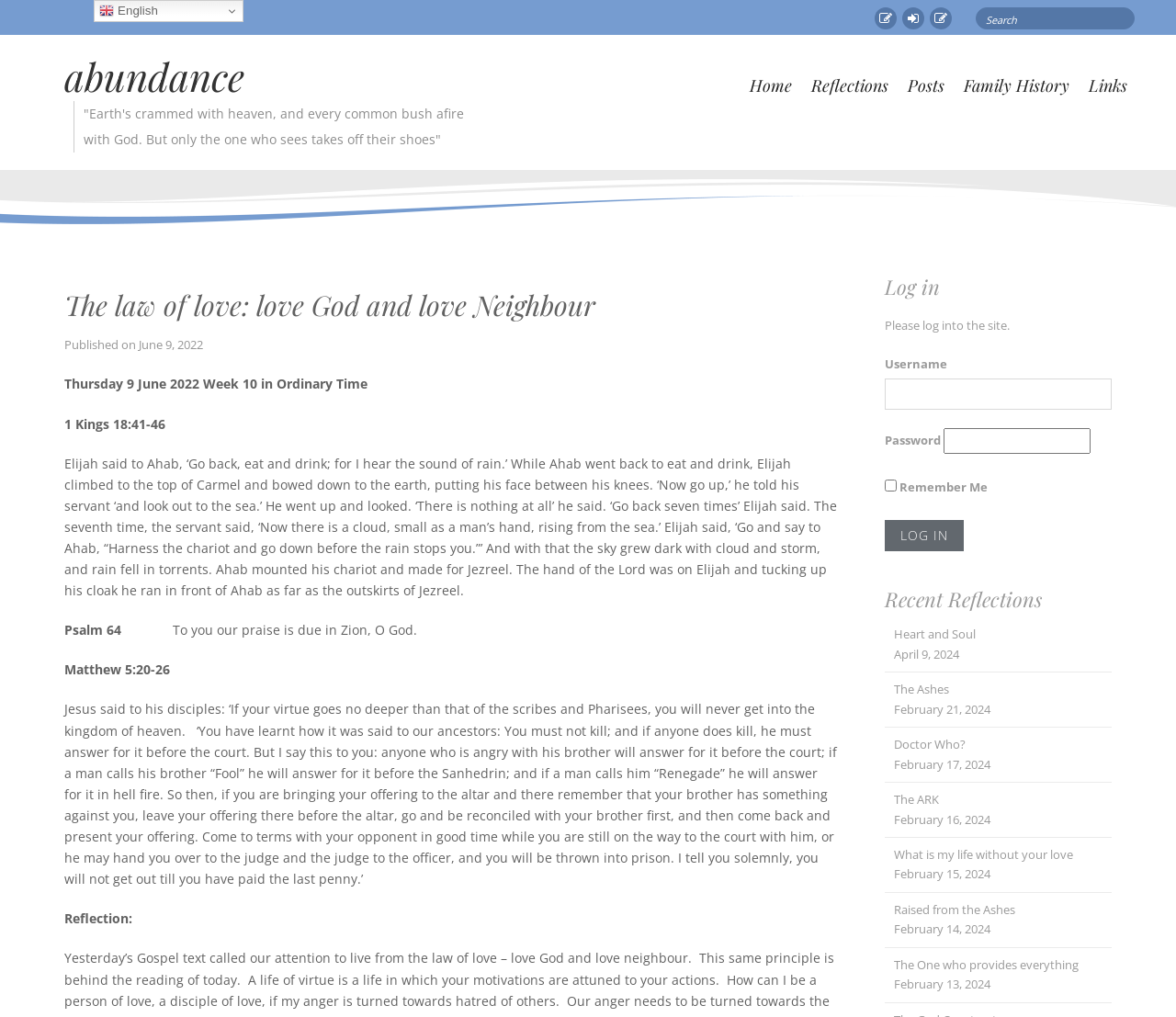Can you specify the bounding box coordinates of the area that needs to be clicked to fulfill the following instruction: "Search for something"?

[0.829, 0.007, 0.965, 0.029]